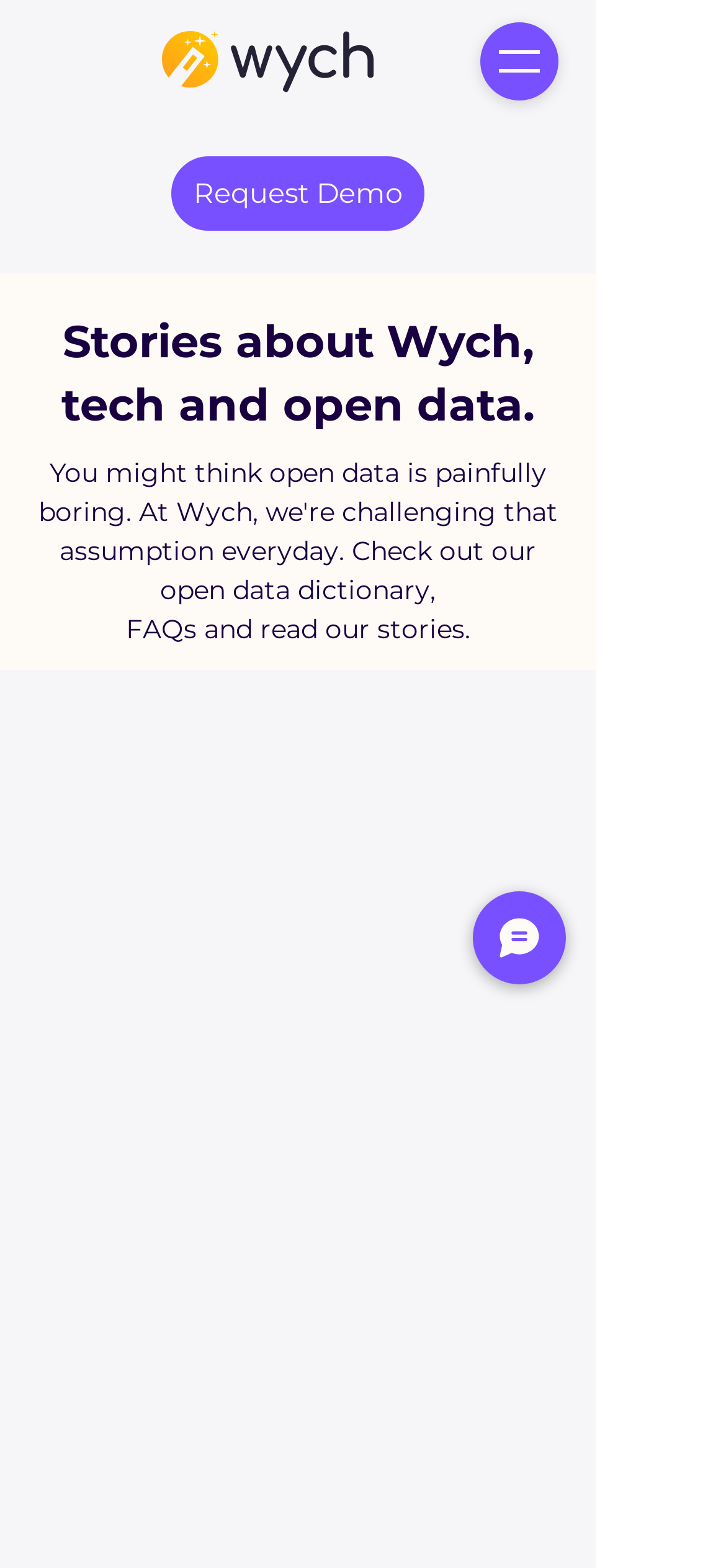Answer the question briefly using a single word or phrase: 
What is the purpose of the 'Request Demo' link?

To request a demo